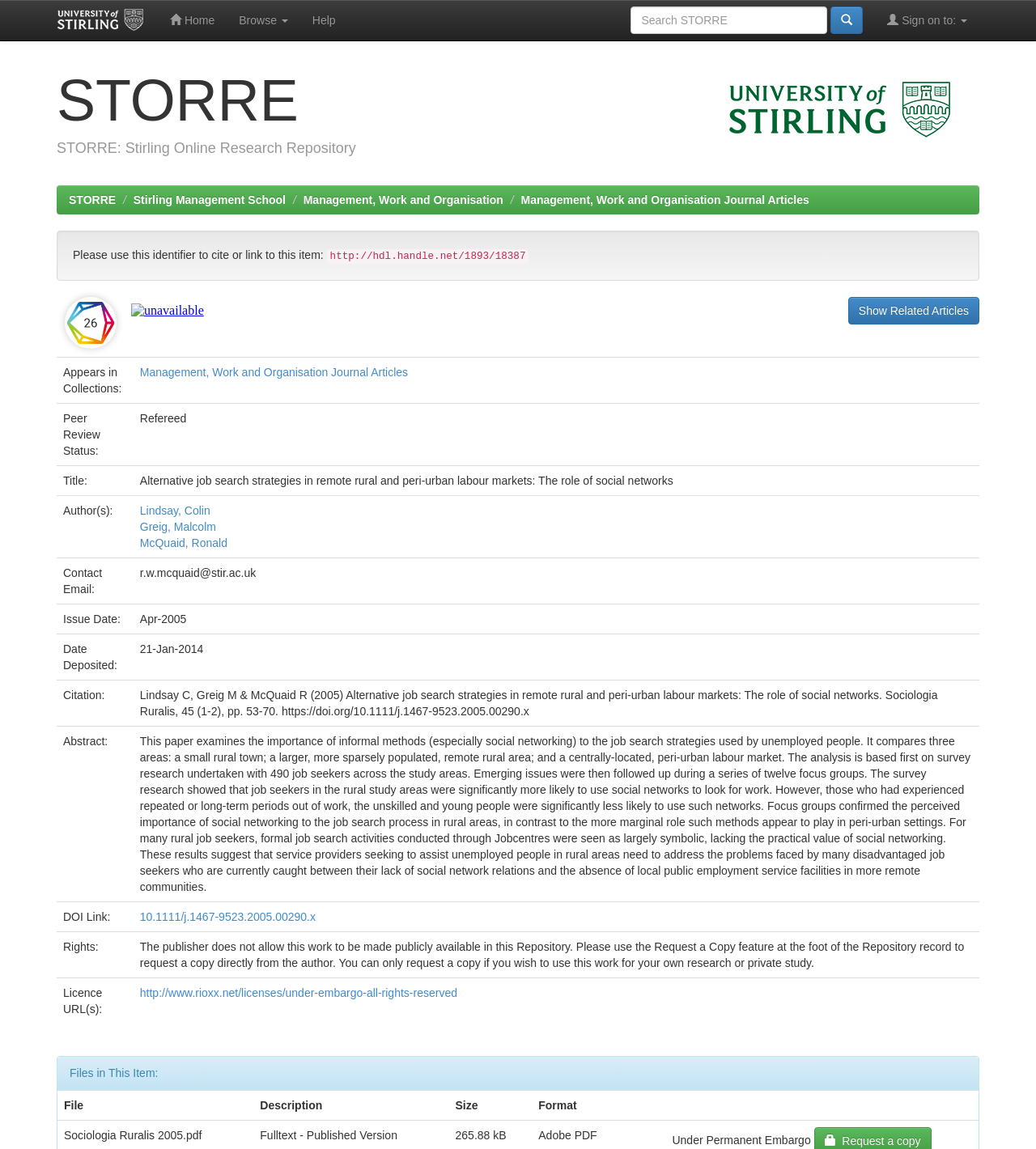Please answer the following question using a single word or phrase: 
In which journal was this research paper published?

Sociologia Ruralis